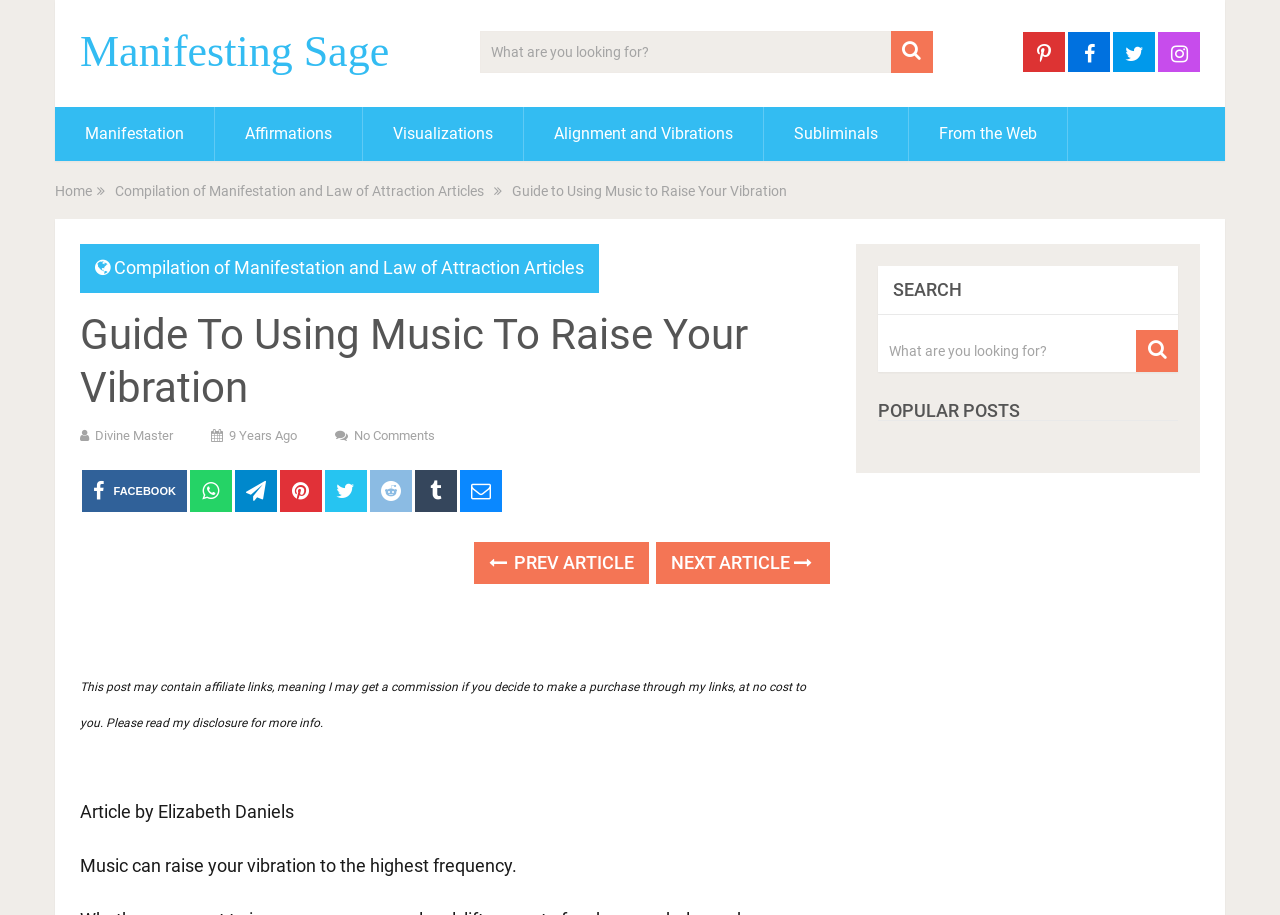Using the element description: "ranjith", determine the bounding box coordinates. The coordinates should be in the format [left, top, right, bottom], with values between 0 and 1.

None